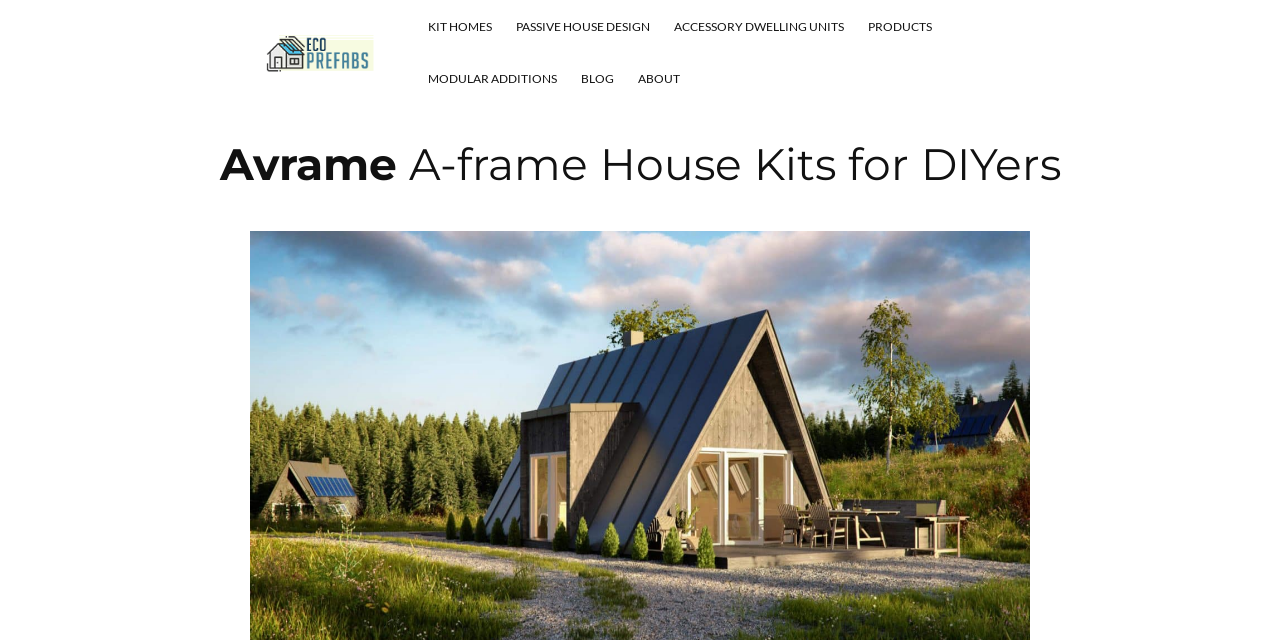Could you highlight the region that needs to be clicked to execute the instruction: "visit ecoprefabs website"?

[0.203, 0.047, 0.298, 0.118]